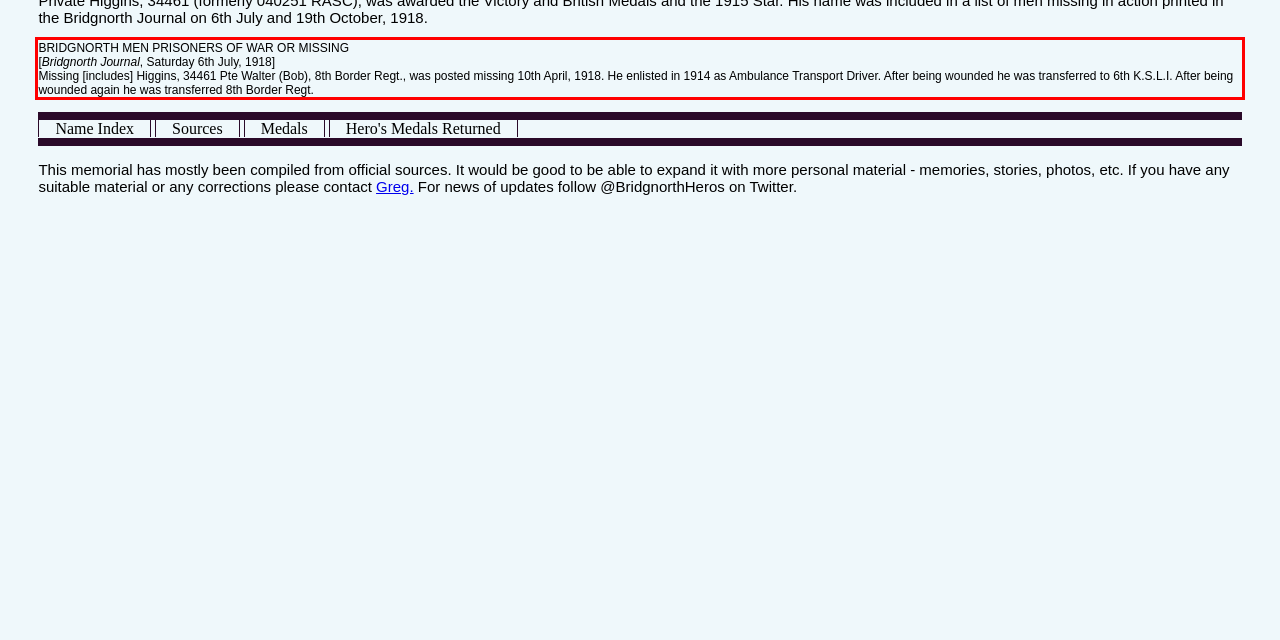With the given screenshot of a webpage, locate the red rectangle bounding box and extract the text content using OCR.

BRIDGNORTH MEN PRISONERS OF WAR OR MISSING [Bridgnorth Journal, Saturday 6th July, 1918] Missing [includes] Higgins, 34461 Pte Walter (Bob), 8th Border Regt., was posted missing 10th April, 1918. He enlisted in 1914 as Ambulance Transport Driver. After being wounded he was transferred to 6th K.S.L.I. After being wounded again he was transferred 8th Border Regt.